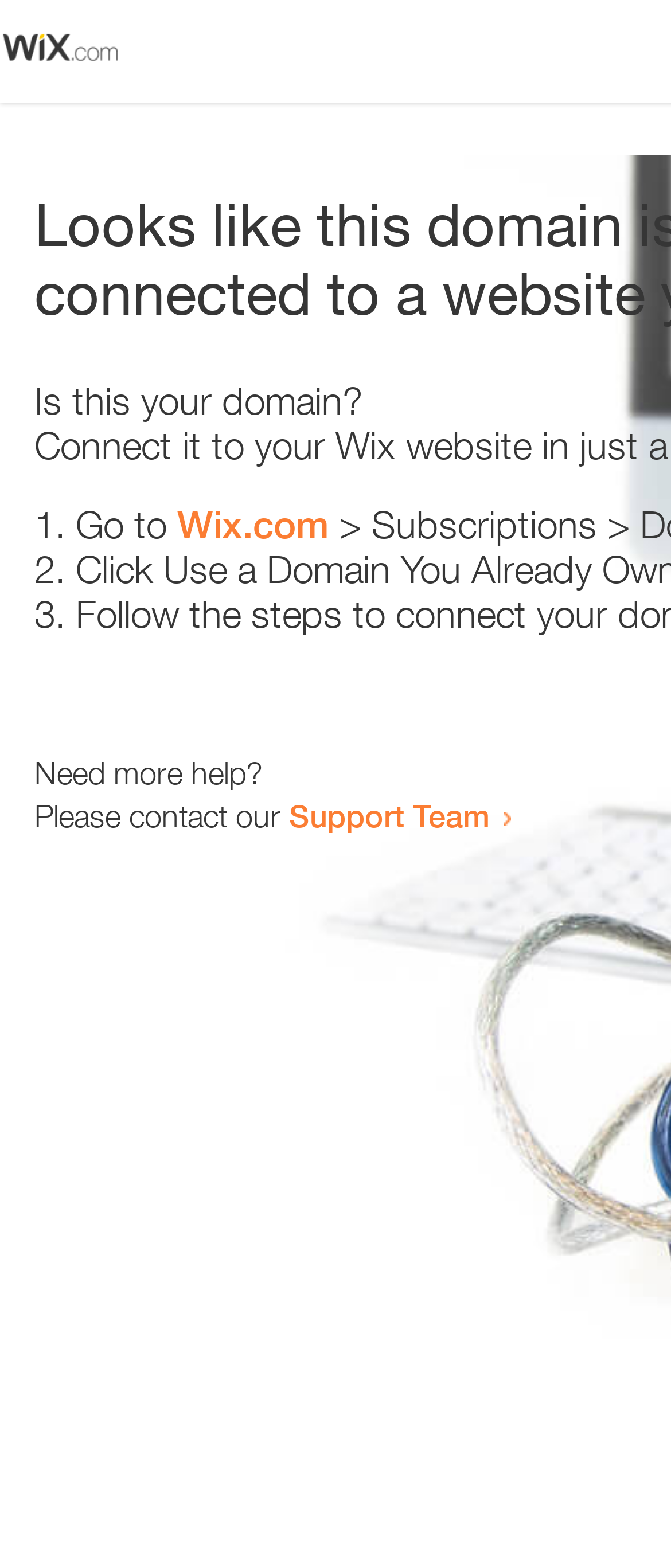Summarize the contents and layout of the webpage in detail.

The webpage appears to be an error page, with a small image at the top left corner. Below the image, there is a heading that reads "Is this your domain?" centered on the page. 

Underneath the heading, there is a numbered list with three items. The first item starts with "1." and is followed by the text "Go to" and a link to "Wix.com". The second item starts with "2." and the third item starts with "3.", but their contents are not specified. 

At the bottom of the page, there is a section that provides additional help options. It starts with the text "Need more help?" followed by a sentence "Please contact our" and a link to the "Support Team".